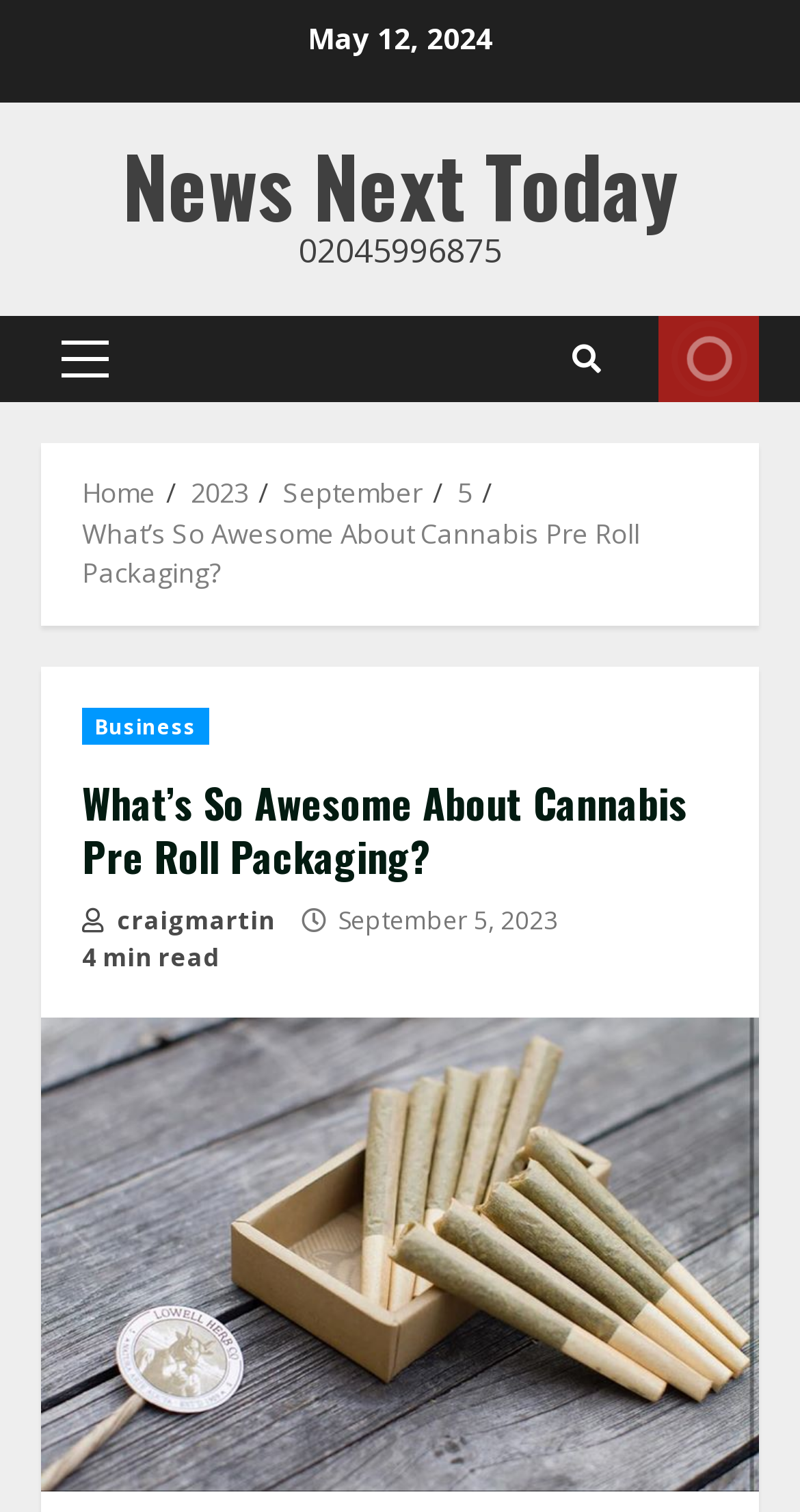Please identify the bounding box coordinates of where to click in order to follow the instruction: "Click on the 'News Next Today' link".

[0.153, 0.081, 0.847, 0.163]